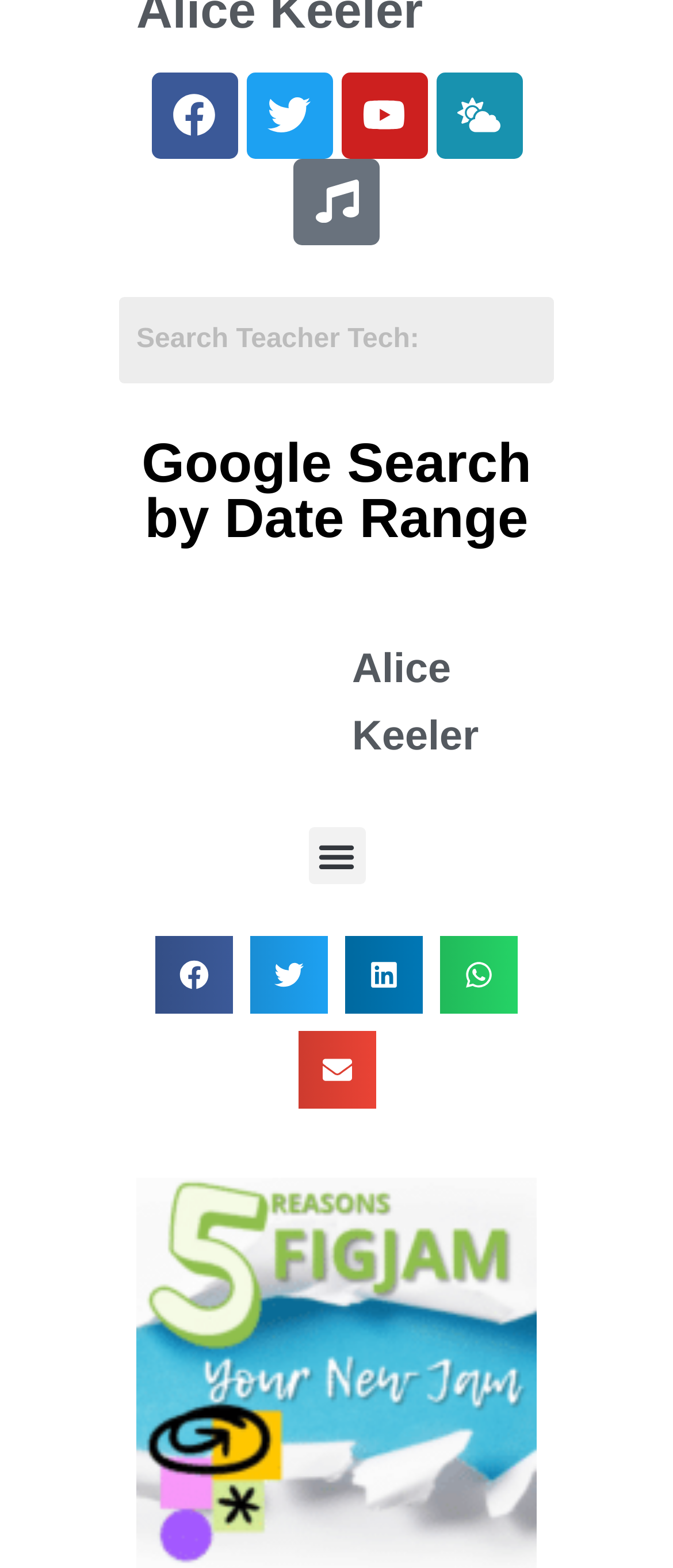Predict the bounding box of the UI element based on this description: "Menu".

[0.458, 0.528, 0.542, 0.564]